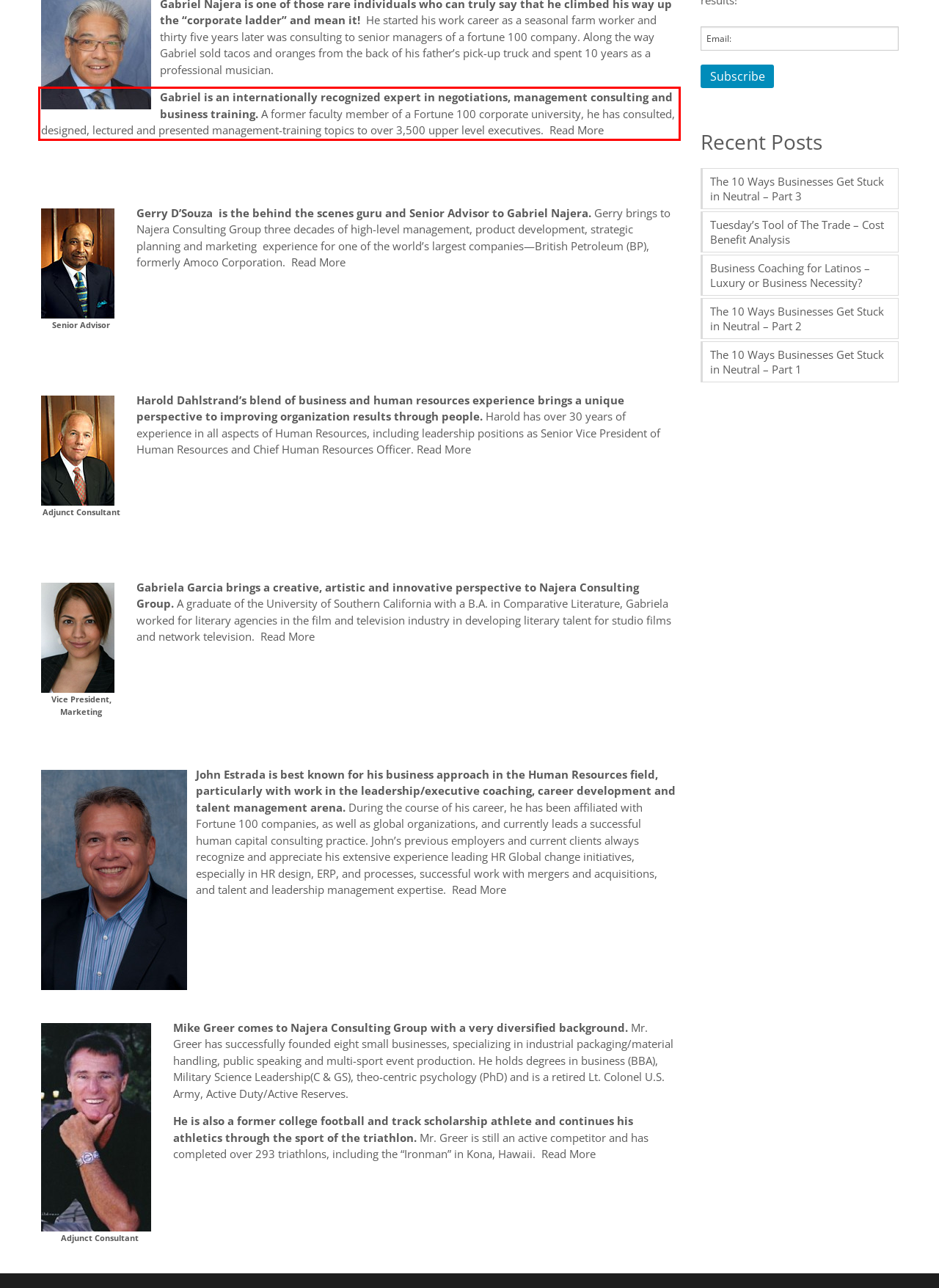Using the provided screenshot, read and generate the text content within the red-bordered area.

Gabriel is an internationally recognized expert in negotiations, management consulting and business training. A former faculty member of a Fortune 100 corporate university, he has consulted, designed, lectured and presented management-training topics to over 3,500 upper level executives. Read More